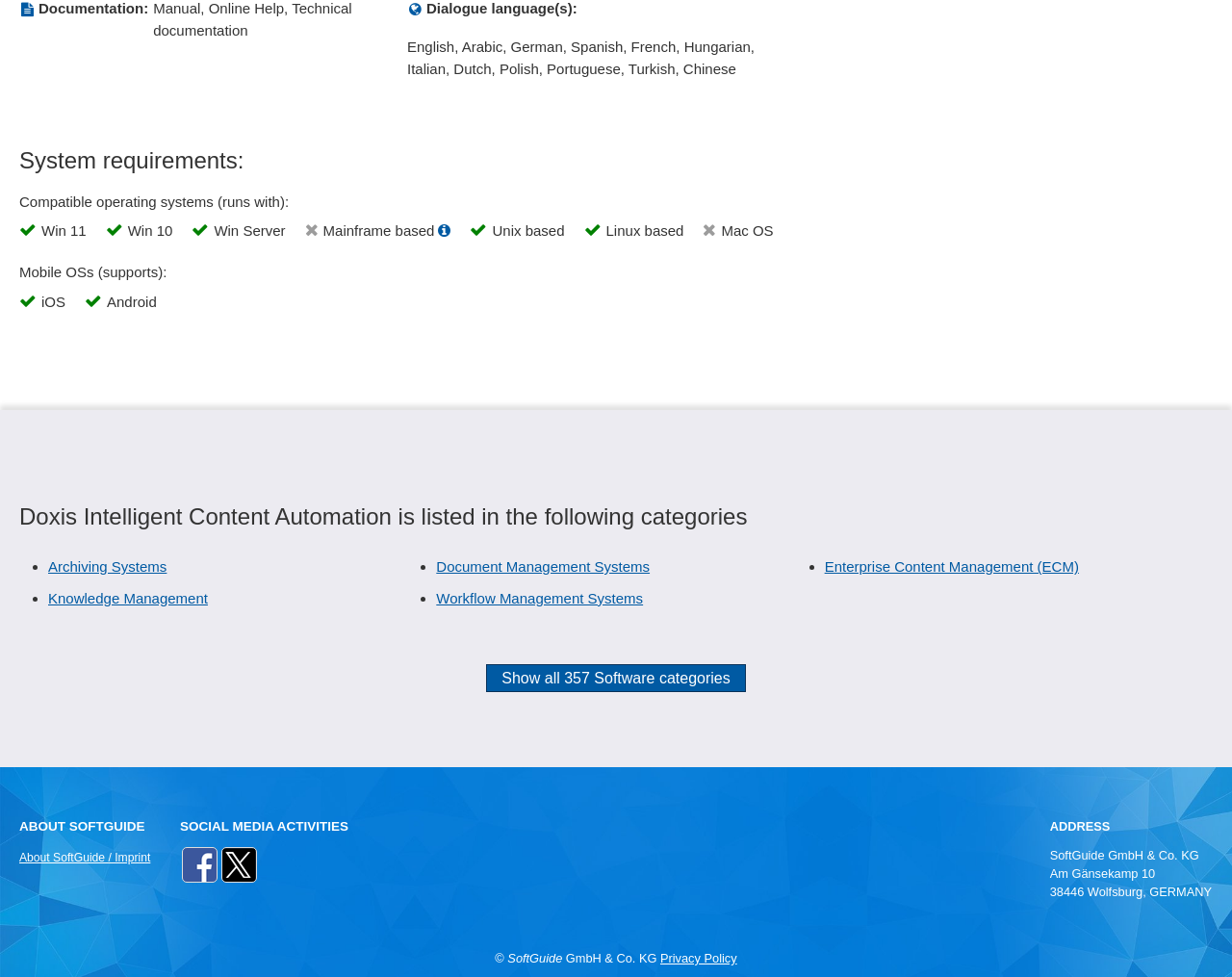Specify the bounding box coordinates of the area to click in order to execute this command: 'Reply to the question'. The coordinates should consist of four float numbers ranging from 0 to 1, and should be formatted as [left, top, right, bottom].

None